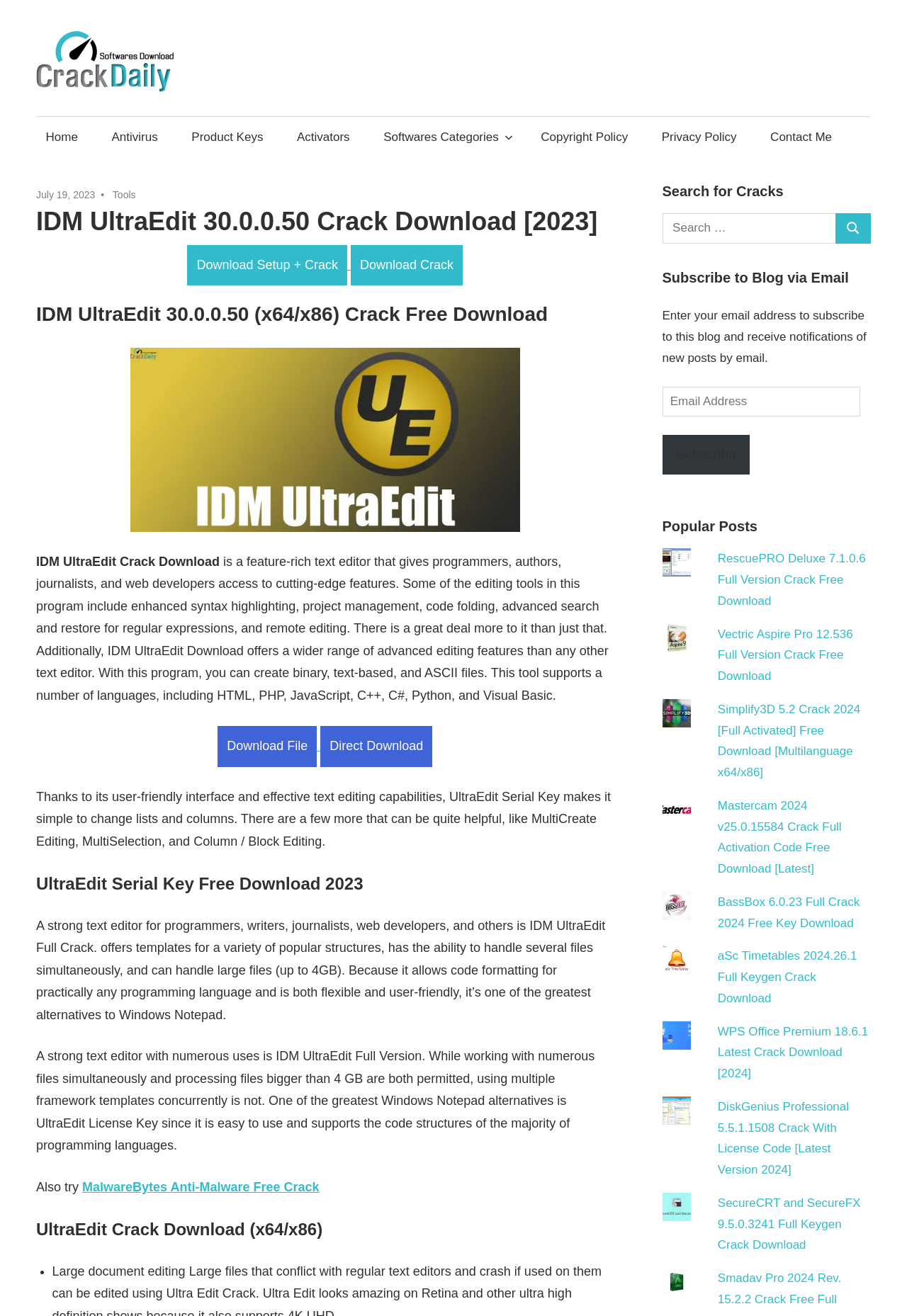Identify the bounding box coordinates necessary to click and complete the given instruction: "Check the popular post 'RescuePRO Deluxe 7.1.0.6 Full Version Crack Free Download'".

[0.791, 0.419, 0.954, 0.462]